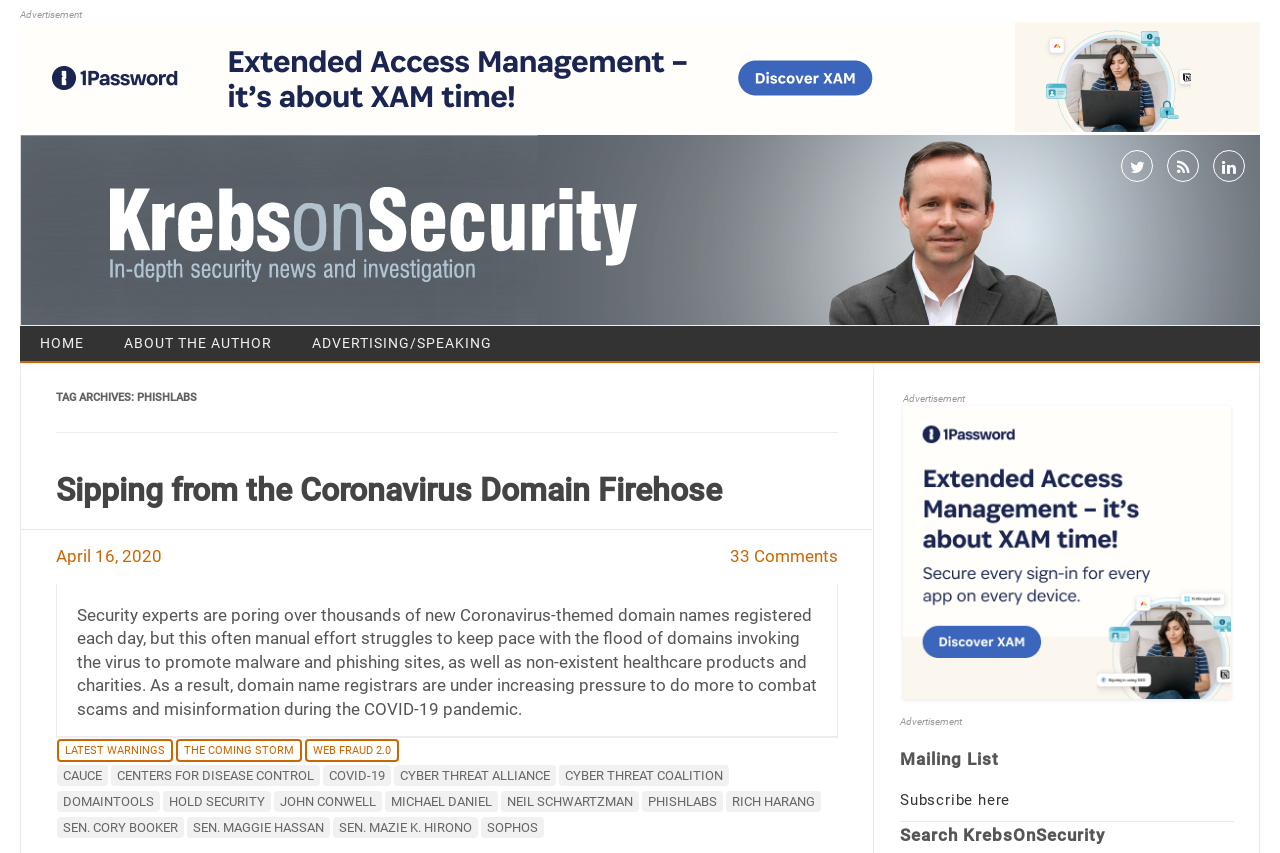Please find the bounding box coordinates of the element's region to be clicked to carry out this instruction: "Search for information about a drug".

None